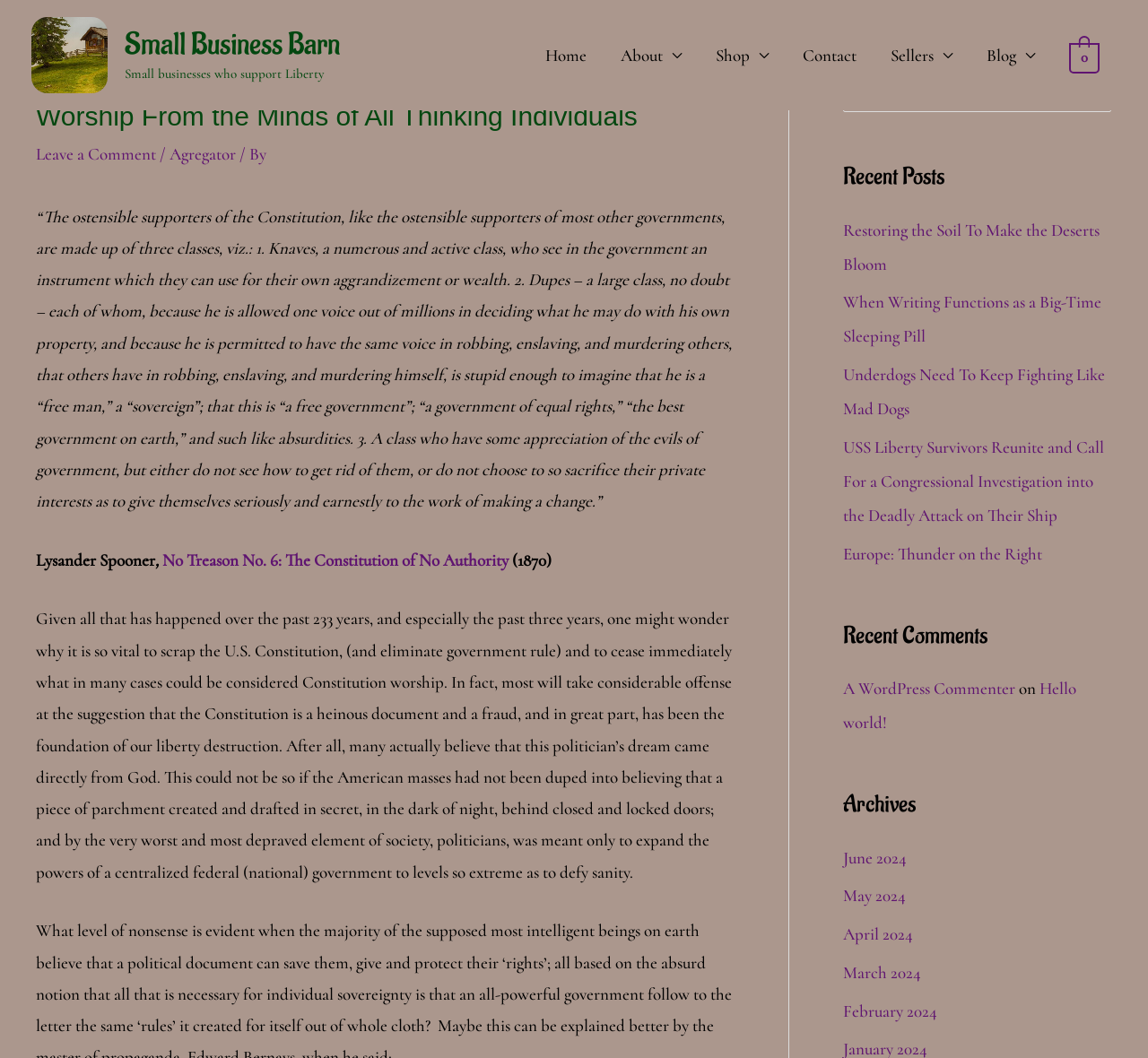What is the main topic of the article?
Please give a detailed answer to the question using the information shown in the image.

The main topic of the article can be inferred from the text, which discusses the idea that the Constitution is a heinous document and a fraud, and that it has been the foundation of liberty destruction. The article argues that people have been duped into believing that the Constitution is a sacred document, and that it is vital to eliminate Constitution worship.